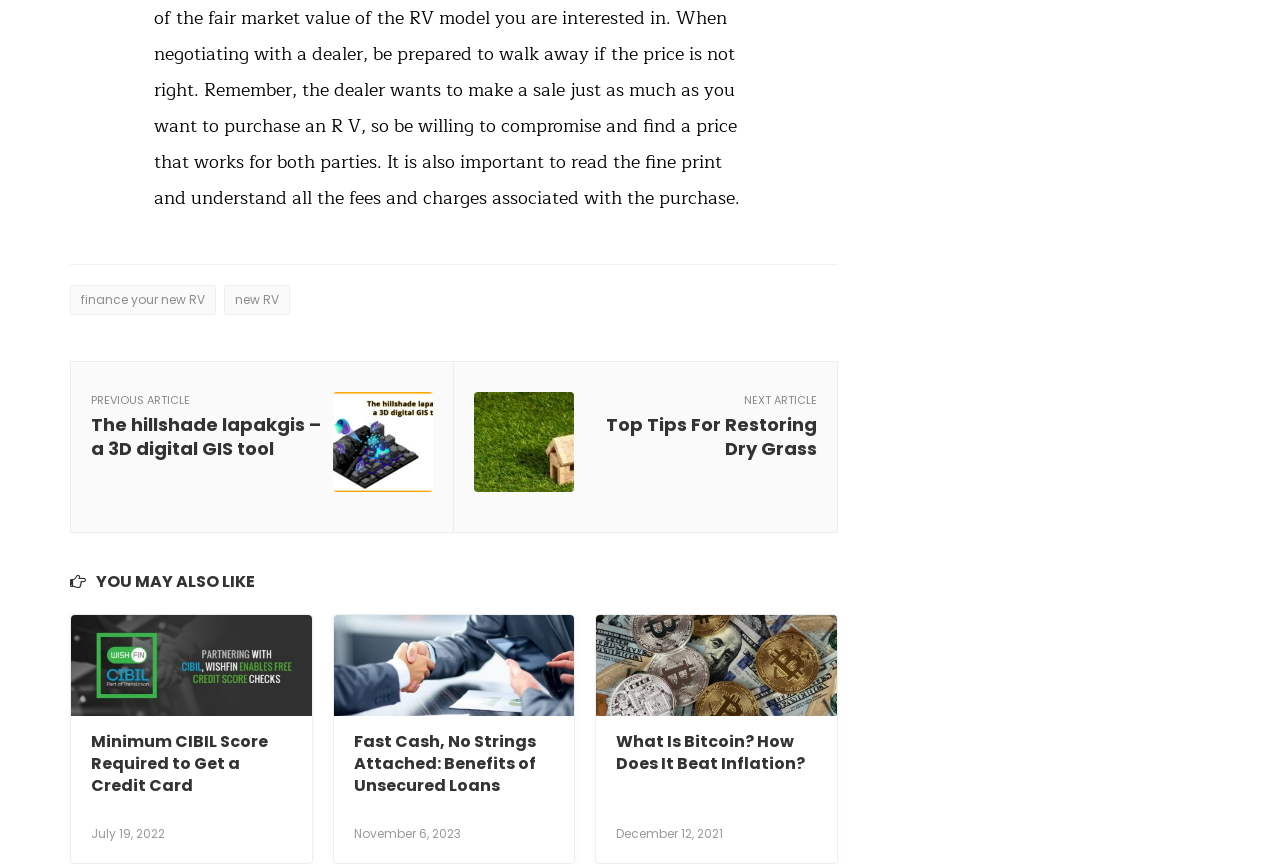Could you please study the image and provide a detailed answer to the question:
What is the minimum CIBIL score required for?

The minimum CIBIL score is required to get a credit card, as indicated by the heading element with the text 'Minimum CIBIL Score Required to Get a Credit Card'.